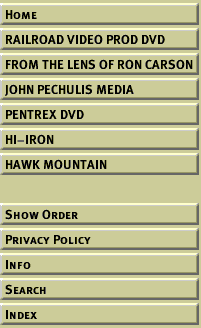How long does the DVD footage run?
Please look at the screenshot and answer in one word or a short phrase.

76 minutes